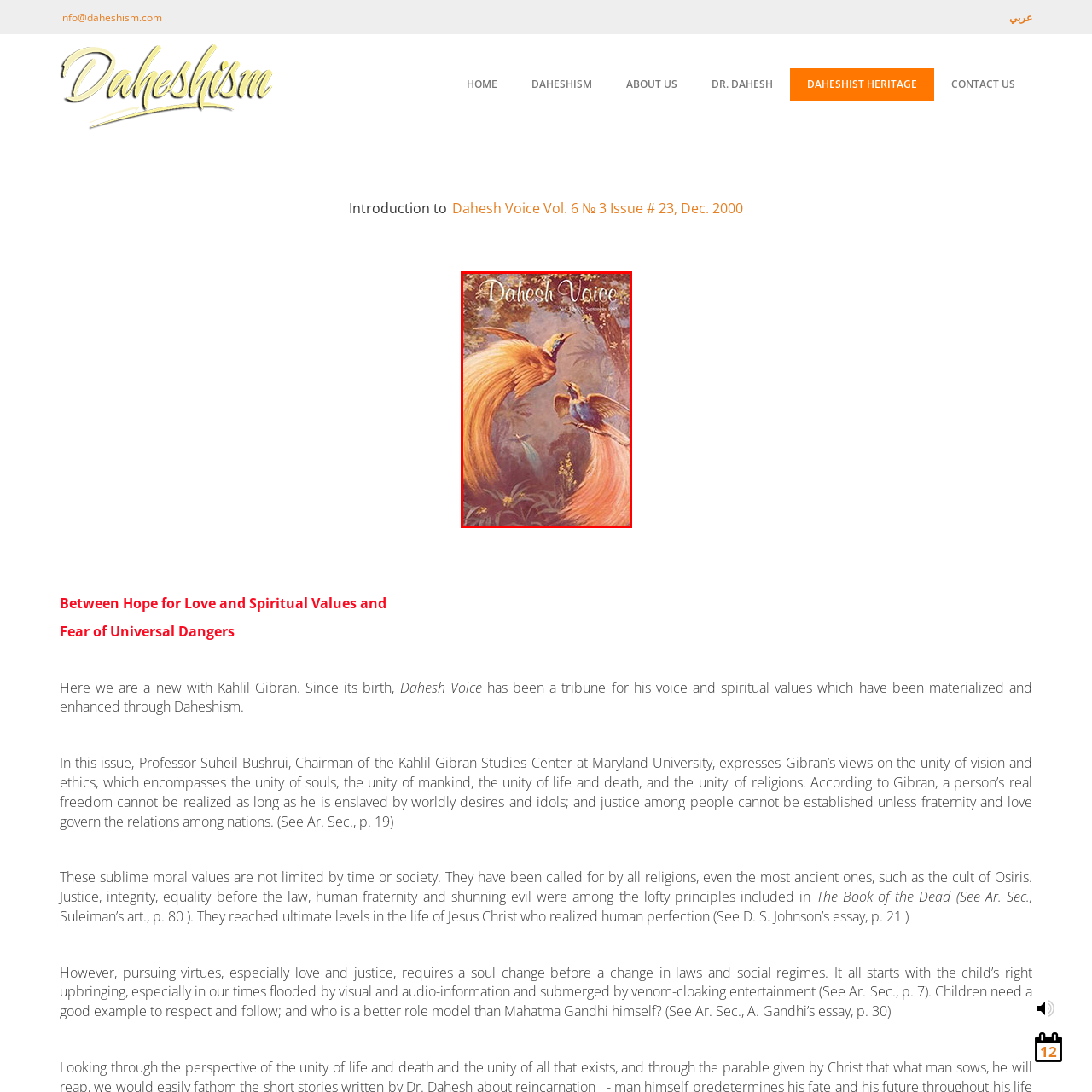Analyze the image encased in the red boundary, What is the theme of the issue?
 Respond using a single word or phrase.

Love, spirituality, and cultural insights